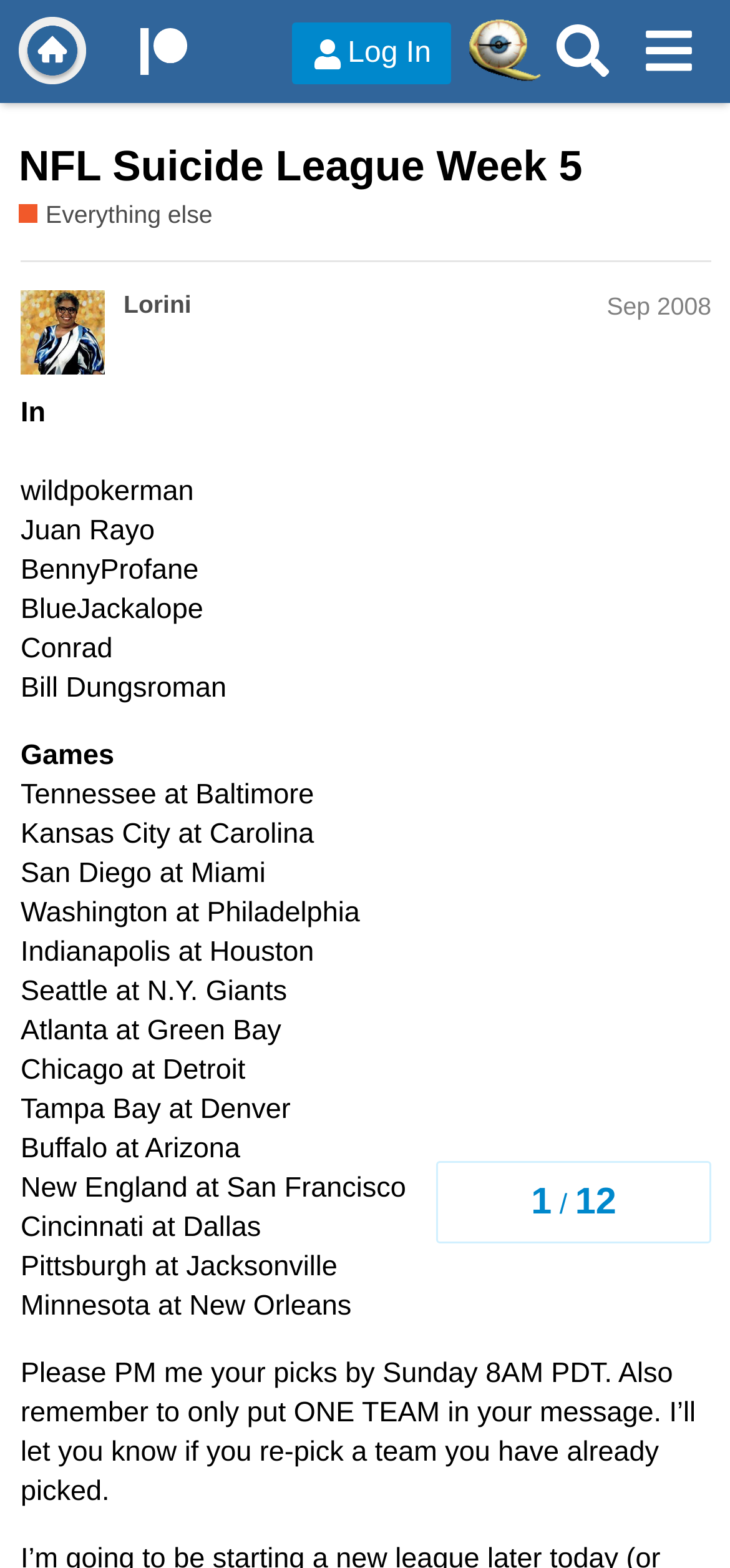What is the deadline for submitting picks?
Refer to the image and give a detailed answer to the query.

I found the answer by reading the post content, where I found a sentence that mentions the deadline for submitting picks. The sentence states that picks should be submitted by Sunday 8AM PDT.